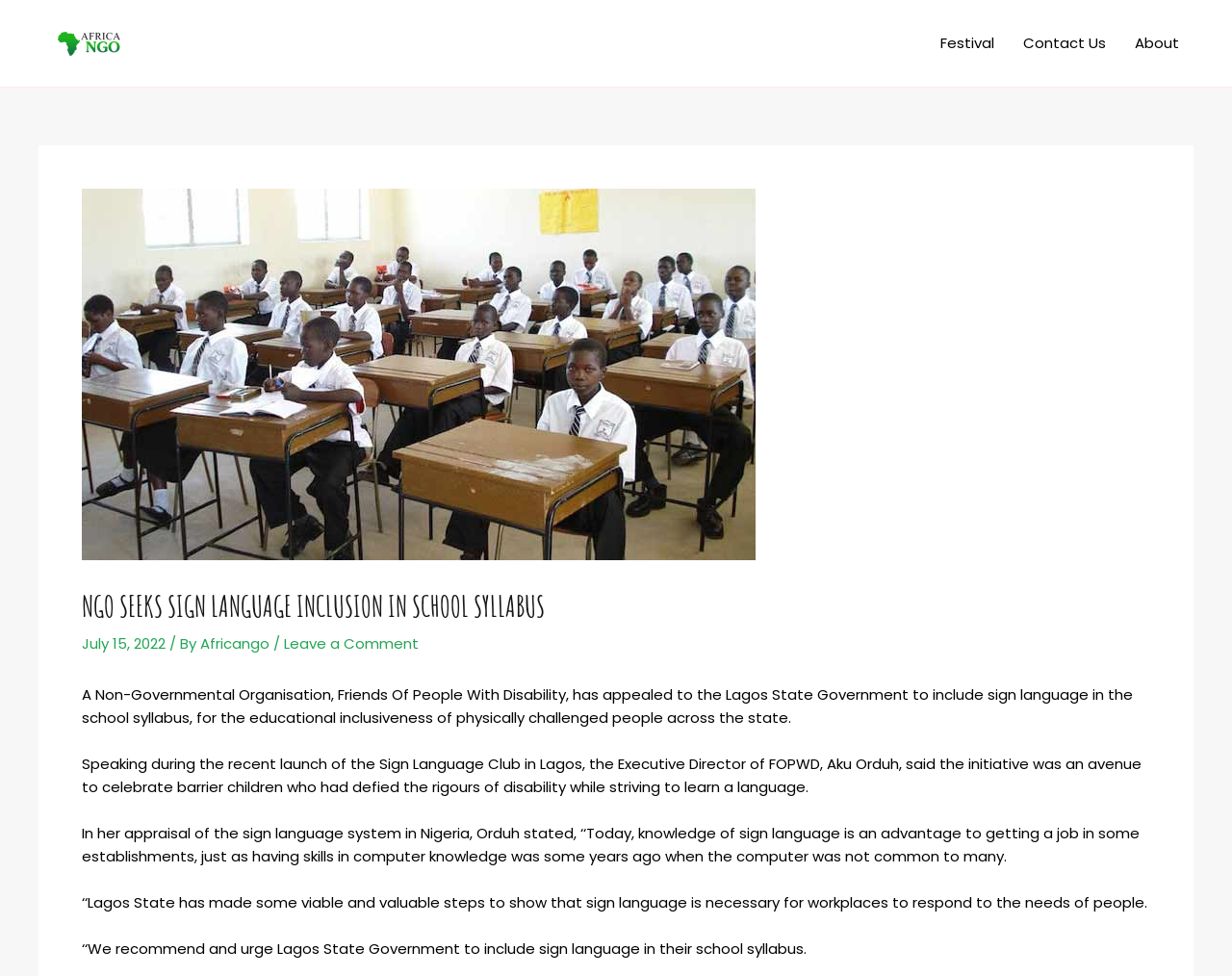Identify the bounding box coordinates for the UI element described as follows: "Leave a Comment". Ensure the coordinates are four float numbers between 0 and 1, formatted as [left, top, right, bottom].

[0.23, 0.649, 0.34, 0.67]